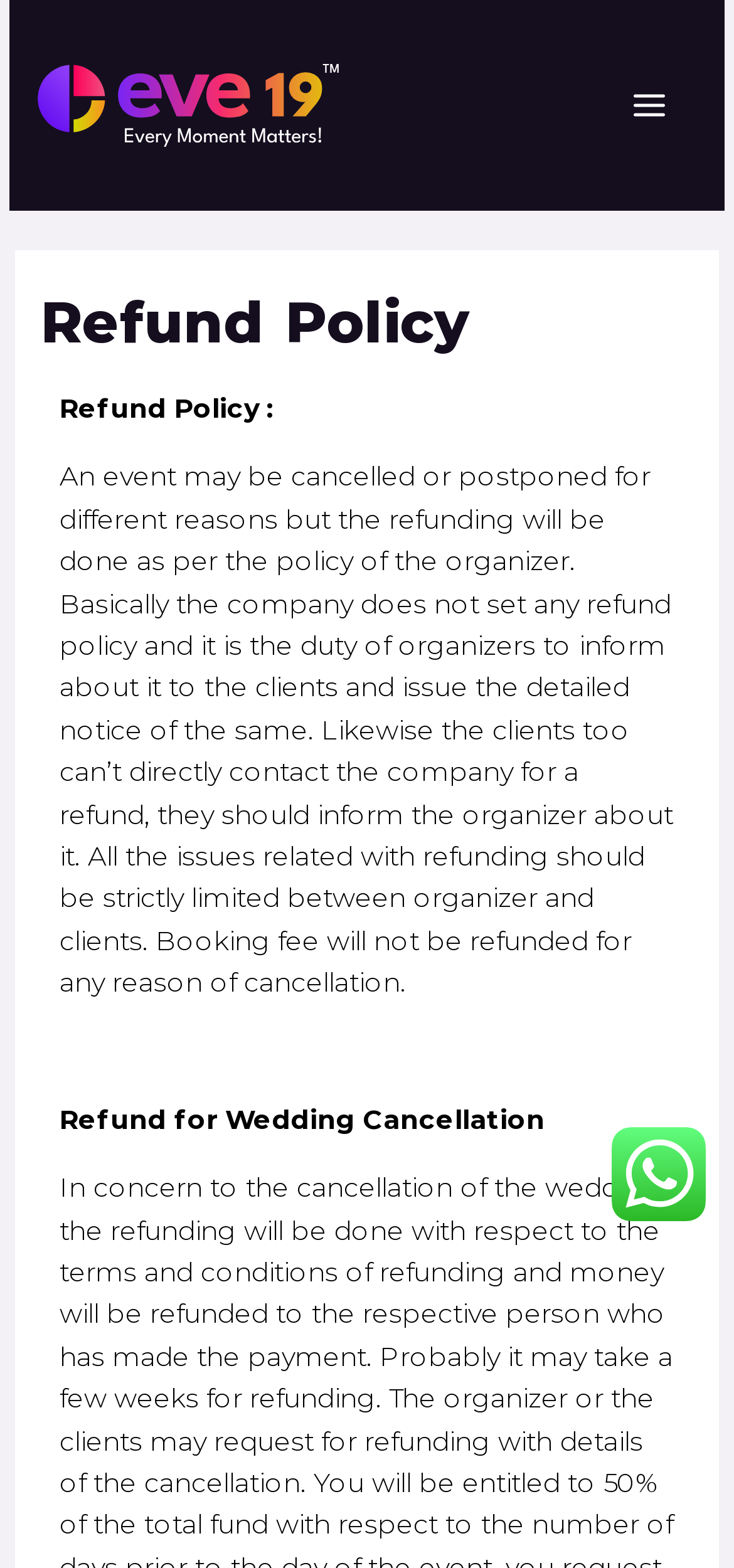Answer the question with a brief word or phrase:
Is the booking fee refundable?

No